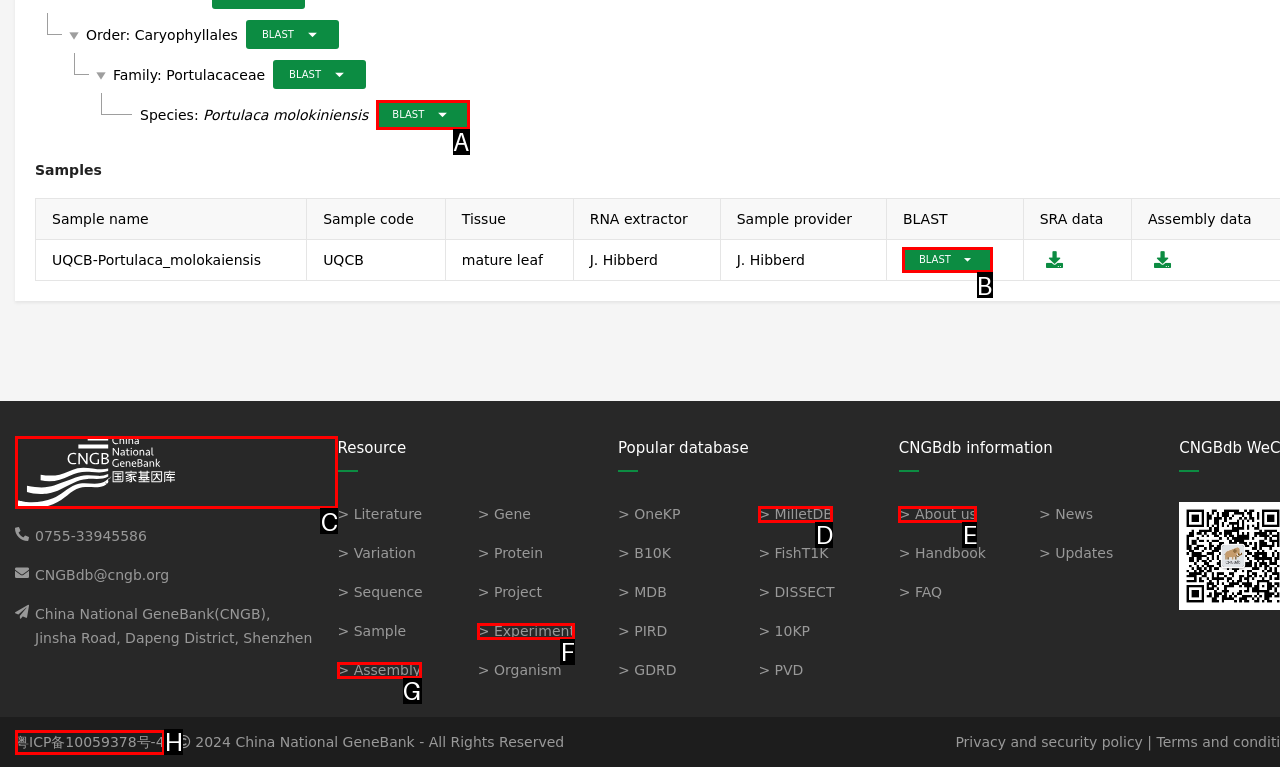Identify the option that corresponds to the given description: Sink Detachable Basket Stopper. Reply with the letter of the chosen option directly.

None